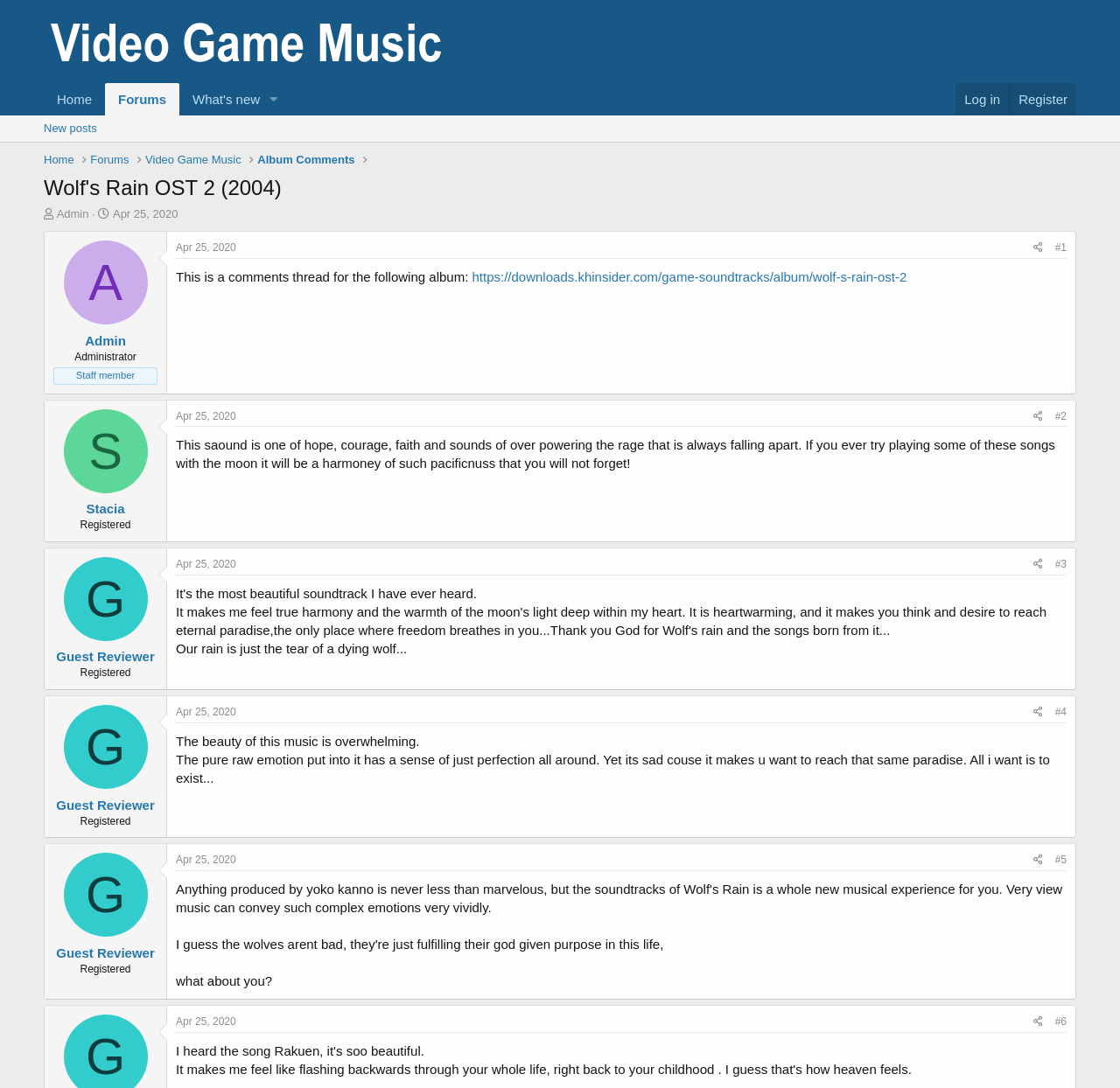Can you find and provide the main heading text of this webpage?

Wolf's Rain OST 2 (2004)